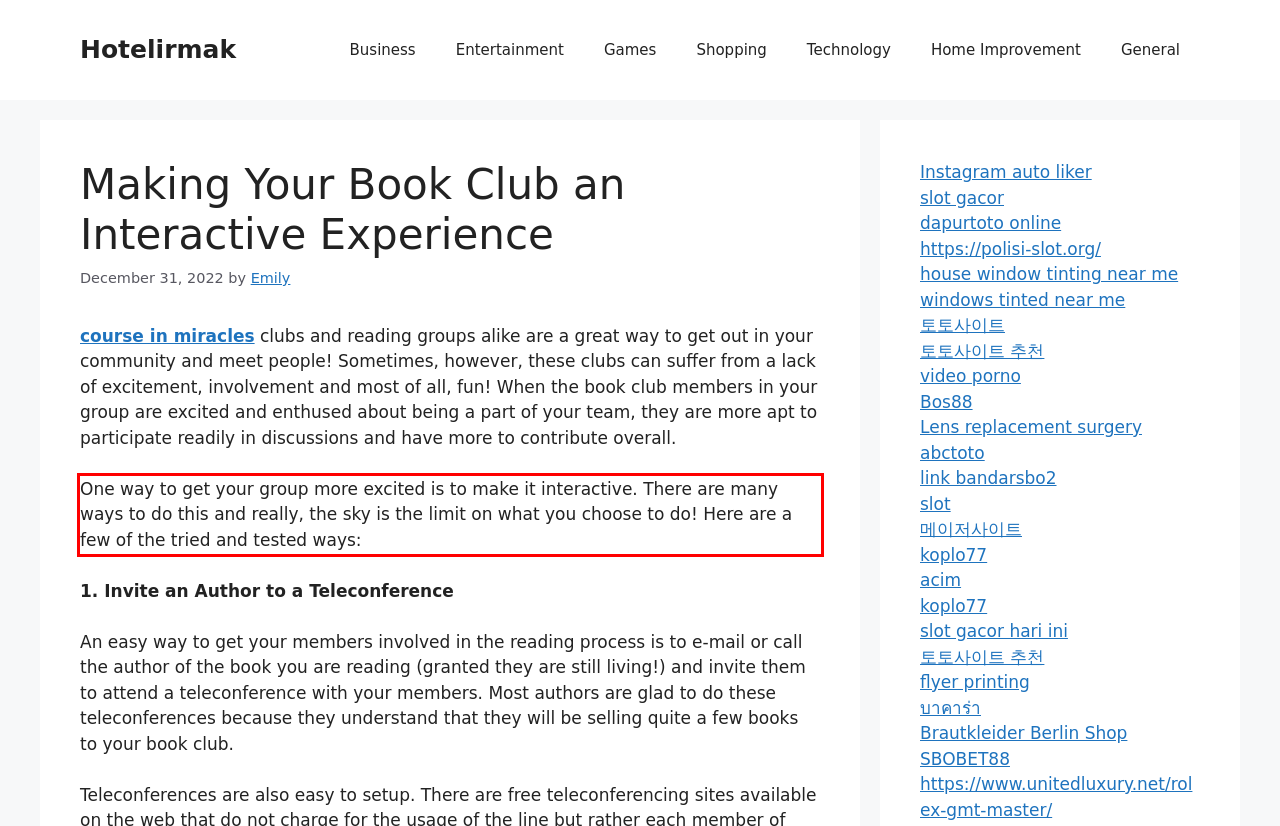You are given a screenshot showing a webpage with a red bounding box. Perform OCR to capture the text within the red bounding box.

One way to get your group more excited is to make it interactive. There are many ways to do this and really, the sky is the limit on what you choose to do! Here are a few of the tried and tested ways: